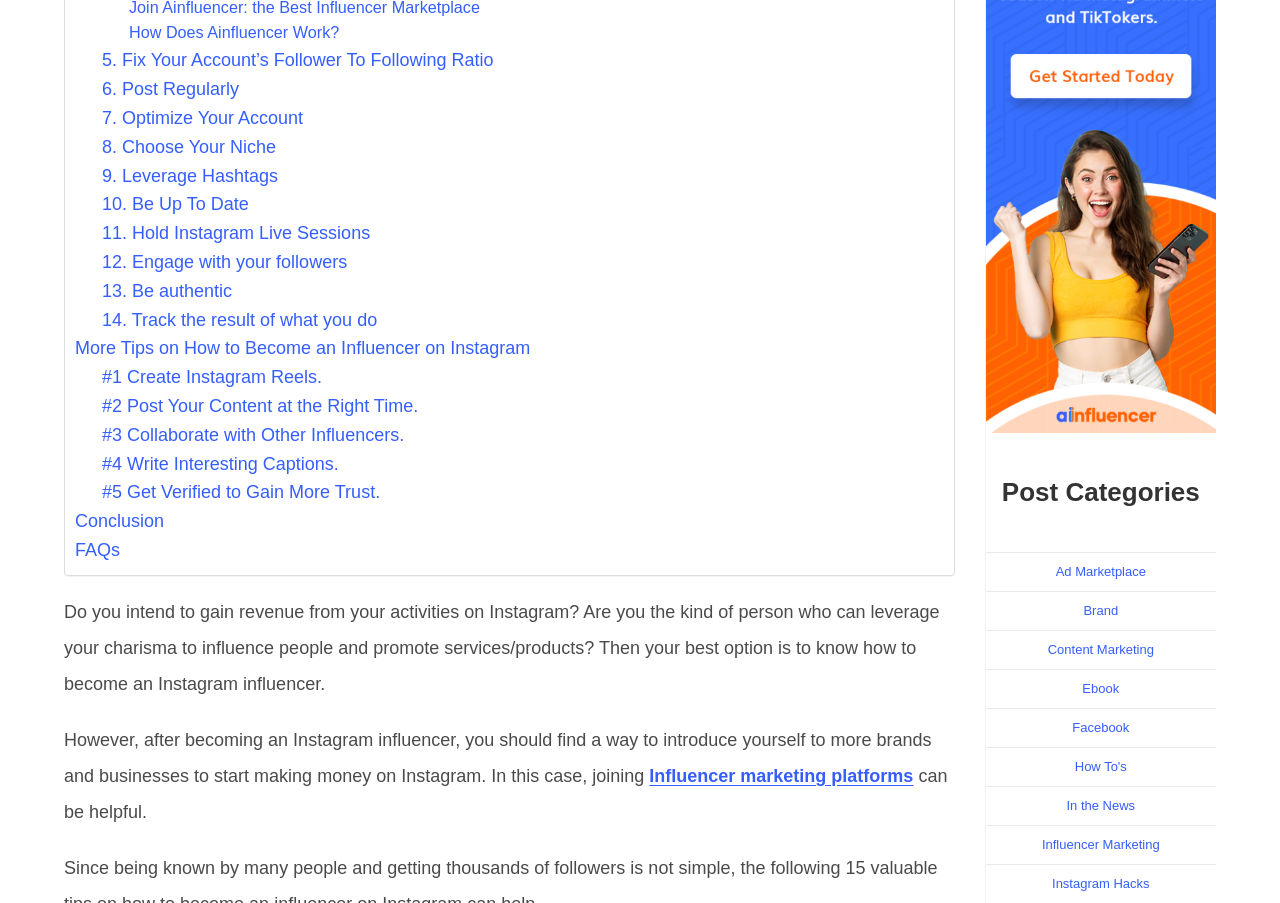Please determine the bounding box coordinates of the element to click in order to execute the following instruction: "Visit 'Influencer Marketing'". The coordinates should be four float numbers between 0 and 1, specified as [left, top, right, bottom].

[0.814, 0.927, 0.906, 0.943]